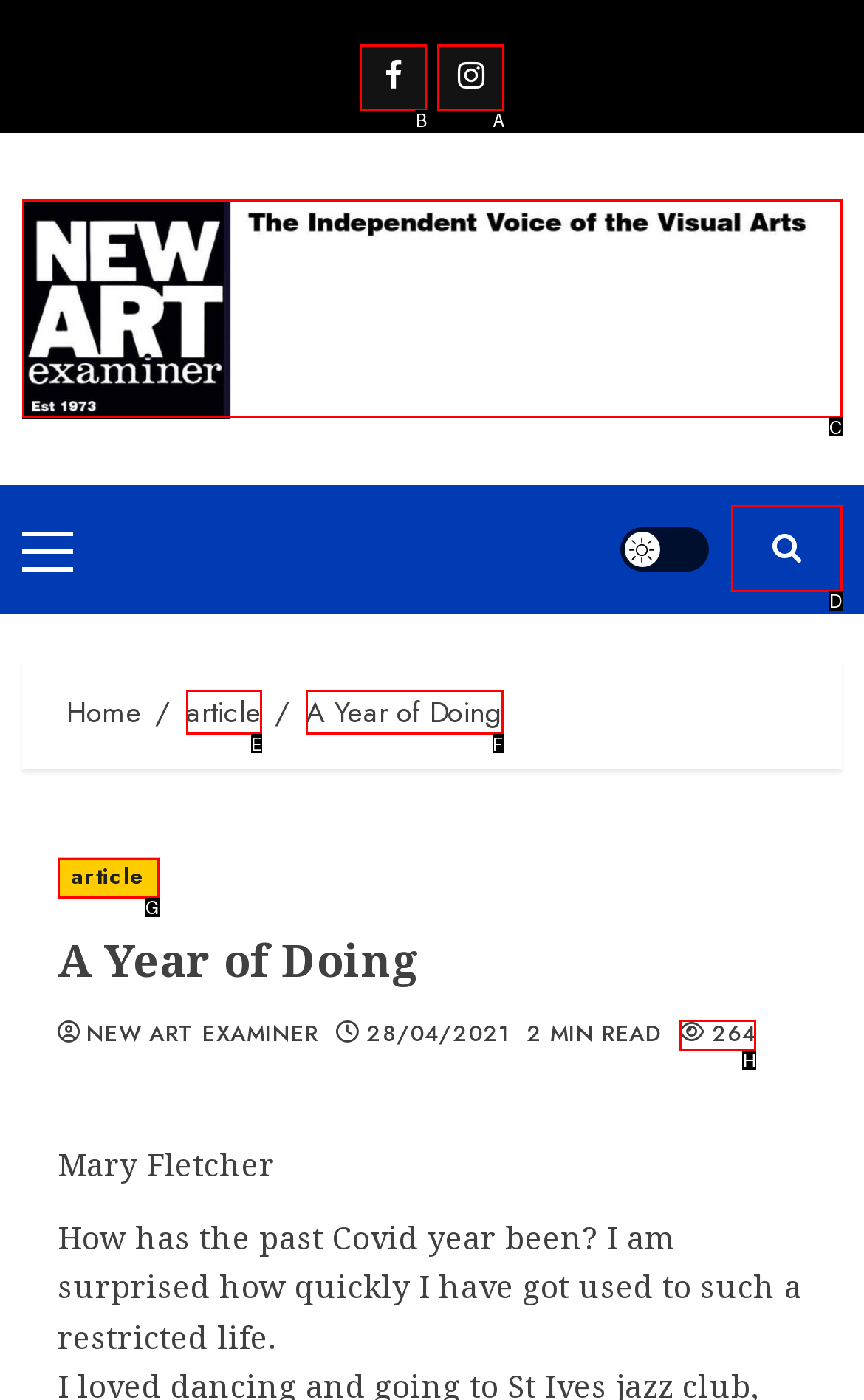Select the HTML element that should be clicked to accomplish the task: go to Facebook page Reply with the corresponding letter of the option.

B